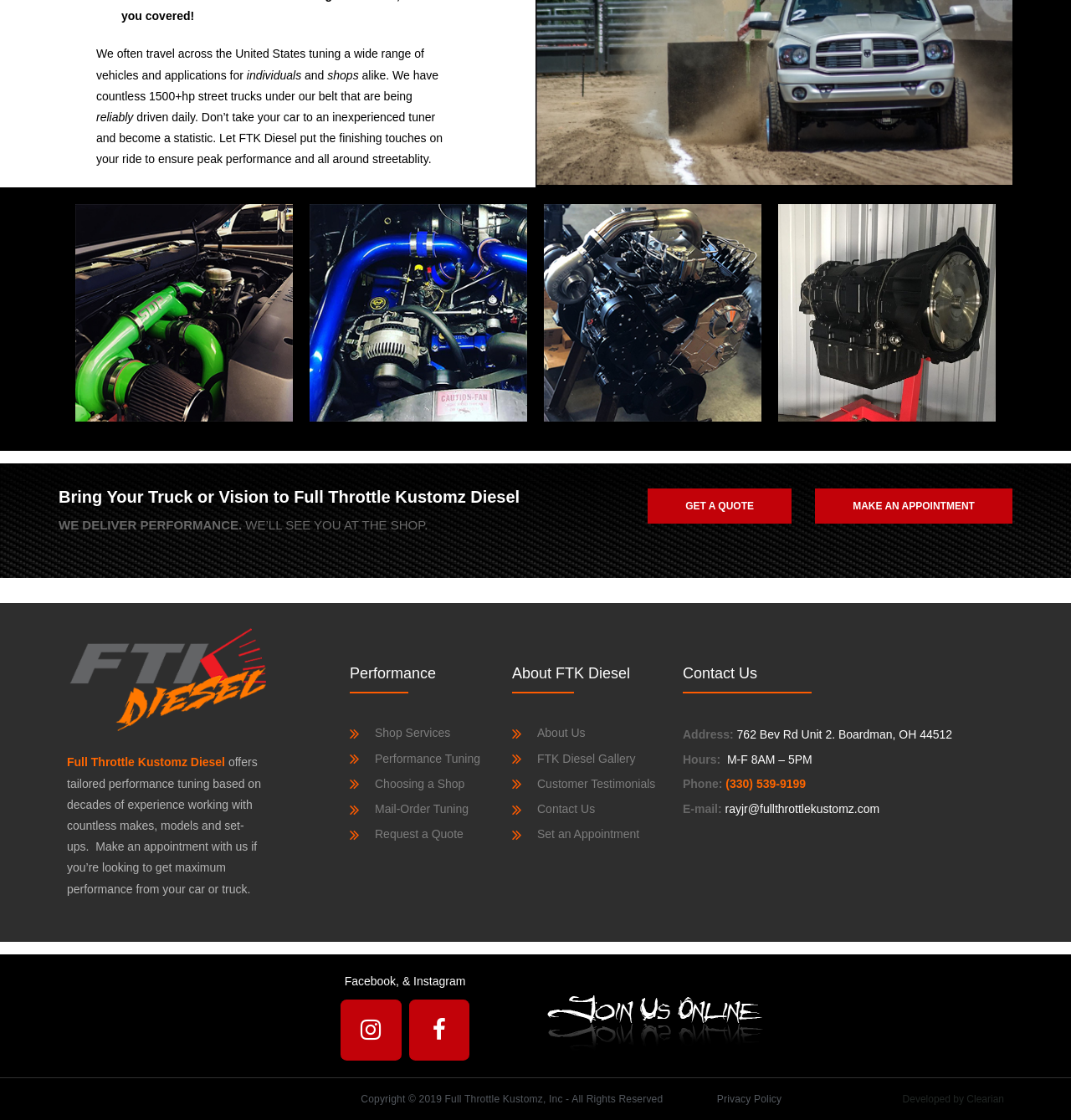Please give a succinct answer using a single word or phrase:
What social media platforms does the company have?

Facebook and Instagram